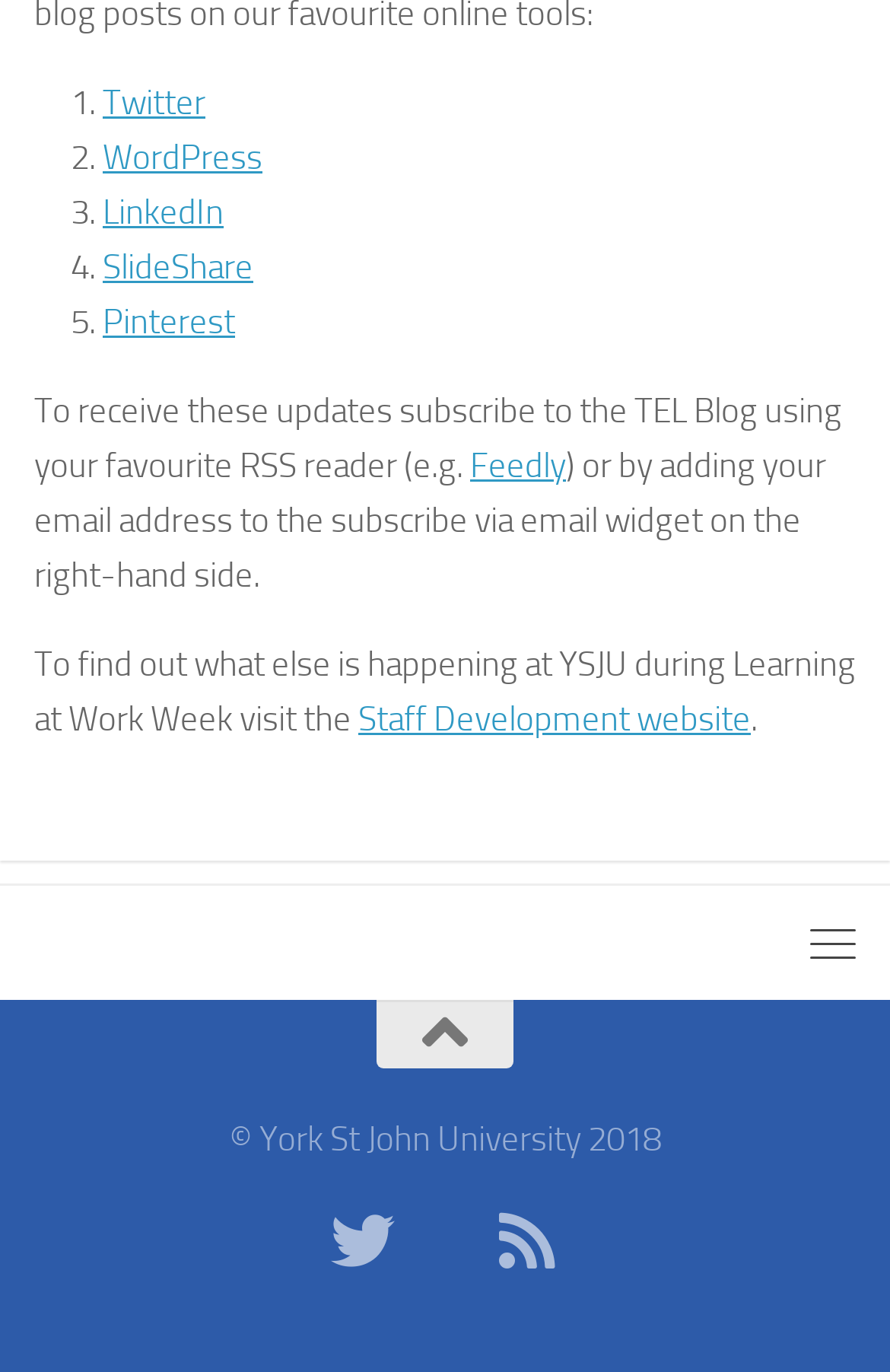What is the purpose of Learning at Work Week?
Based on the screenshot, give a detailed explanation to answer the question.

The webpage mentions Learning at Work Week, but it does not specify the purpose of this event. It only provides a link to the Staff Development website for more information.